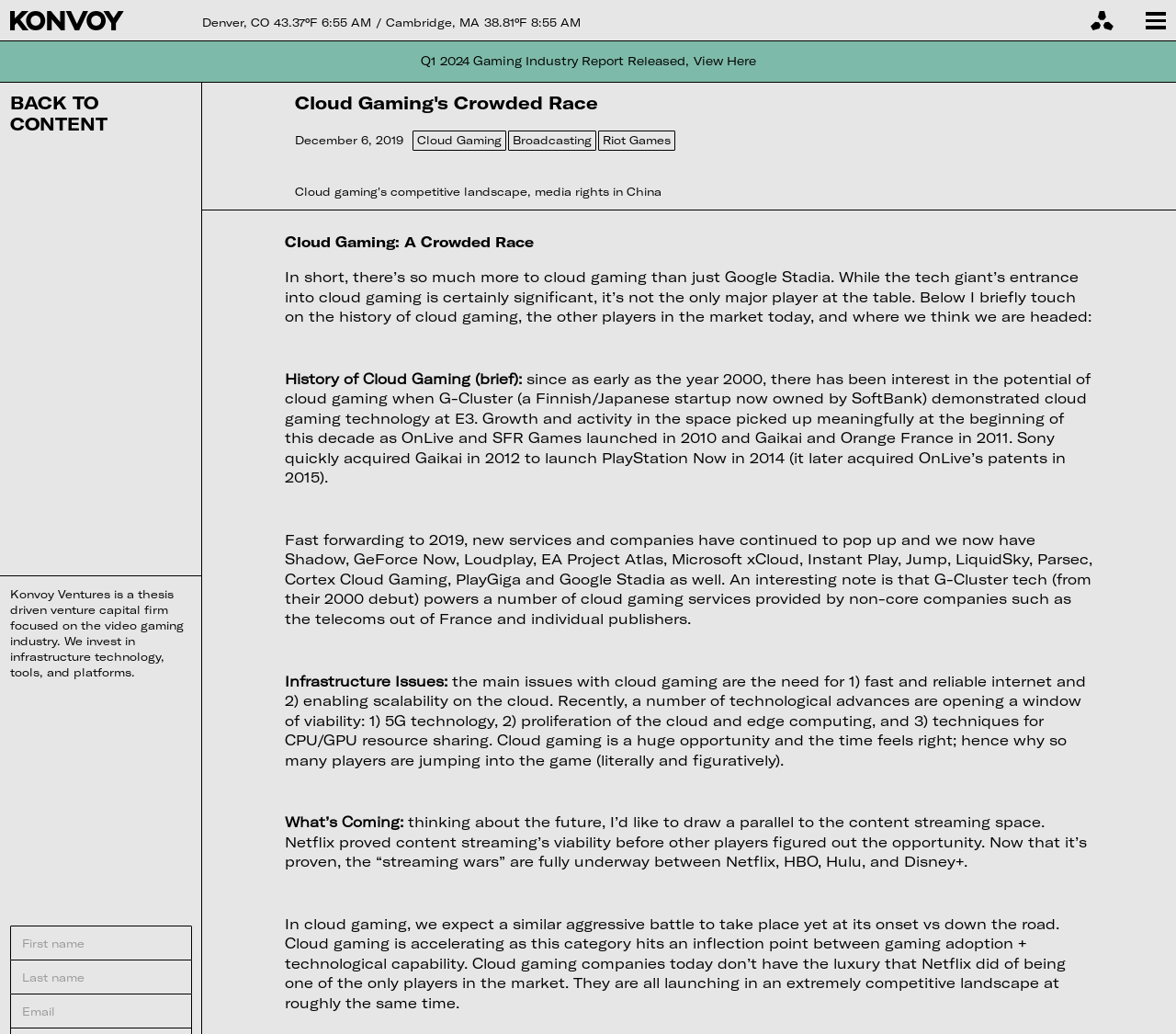What is the name of the venture capital firm focused on the video gaming industry?
Based on the screenshot, provide a one-word or short-phrase response.

Konvoy Ventures